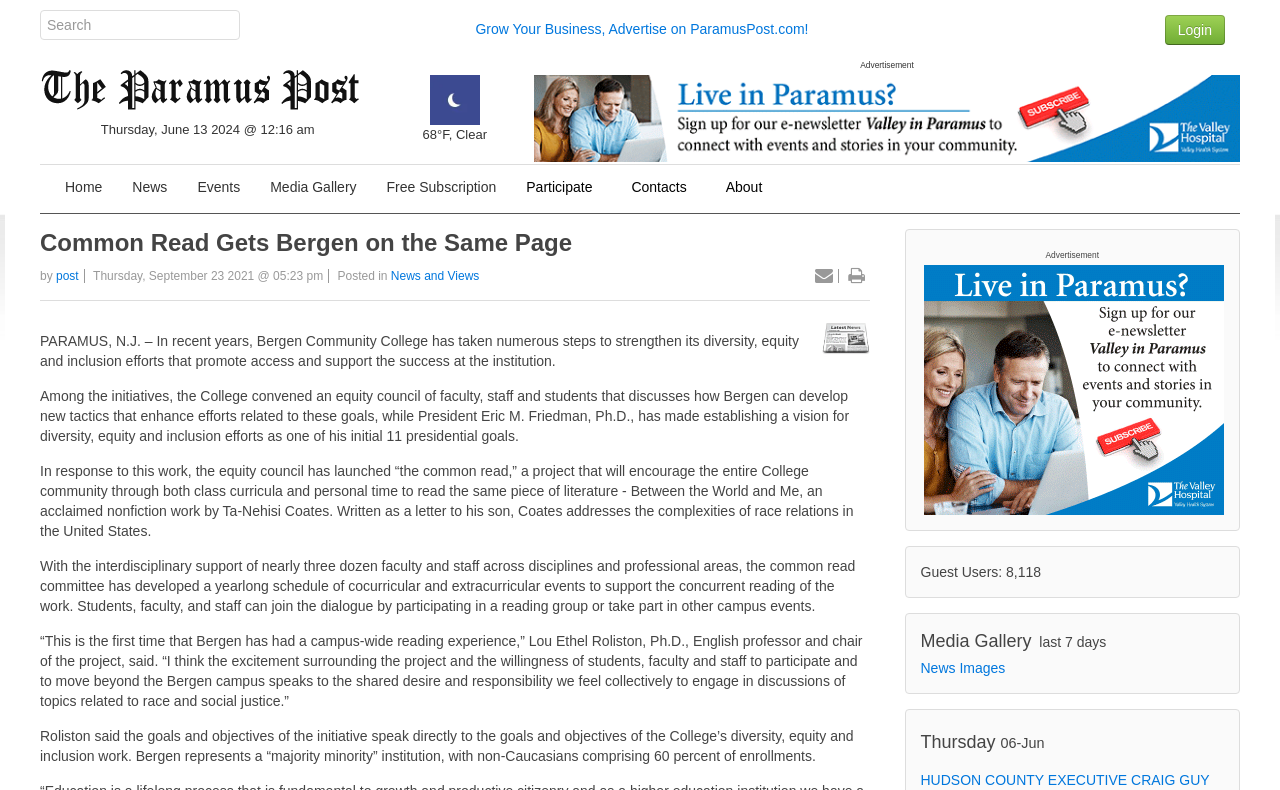Determine the bounding box coordinates of the element's region needed to click to follow the instruction: "Read the news article". Provide these coordinates as four float numbers between 0 and 1, formatted as [left, top, right, bottom].

[0.031, 0.29, 0.679, 0.382]